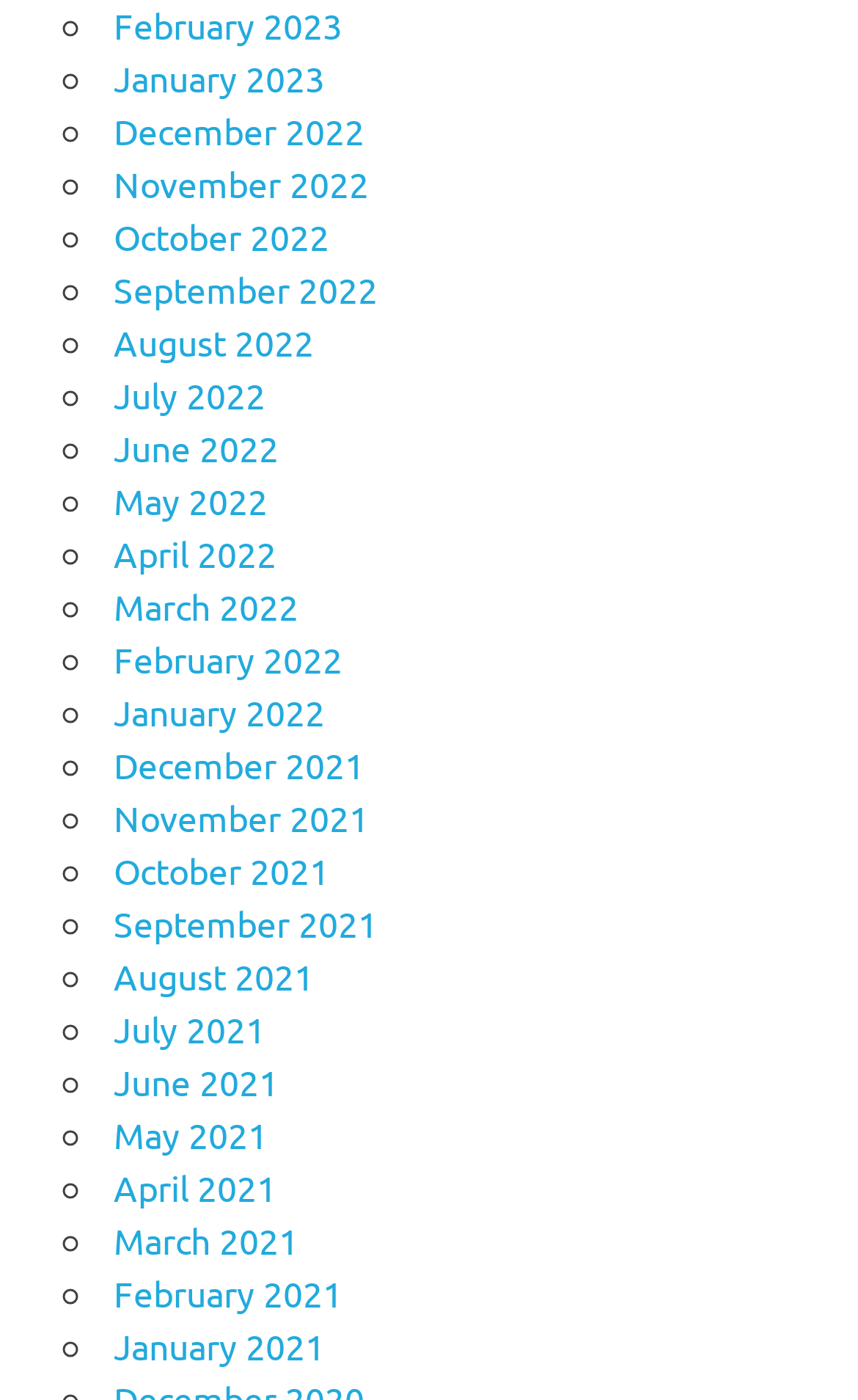What is the earliest month listed on this webpage?
Examine the image and provide an in-depth answer to the question.

I looked at the list of links on the webpage and found that the earliest month listed is January 2021, which is the first link on the list.